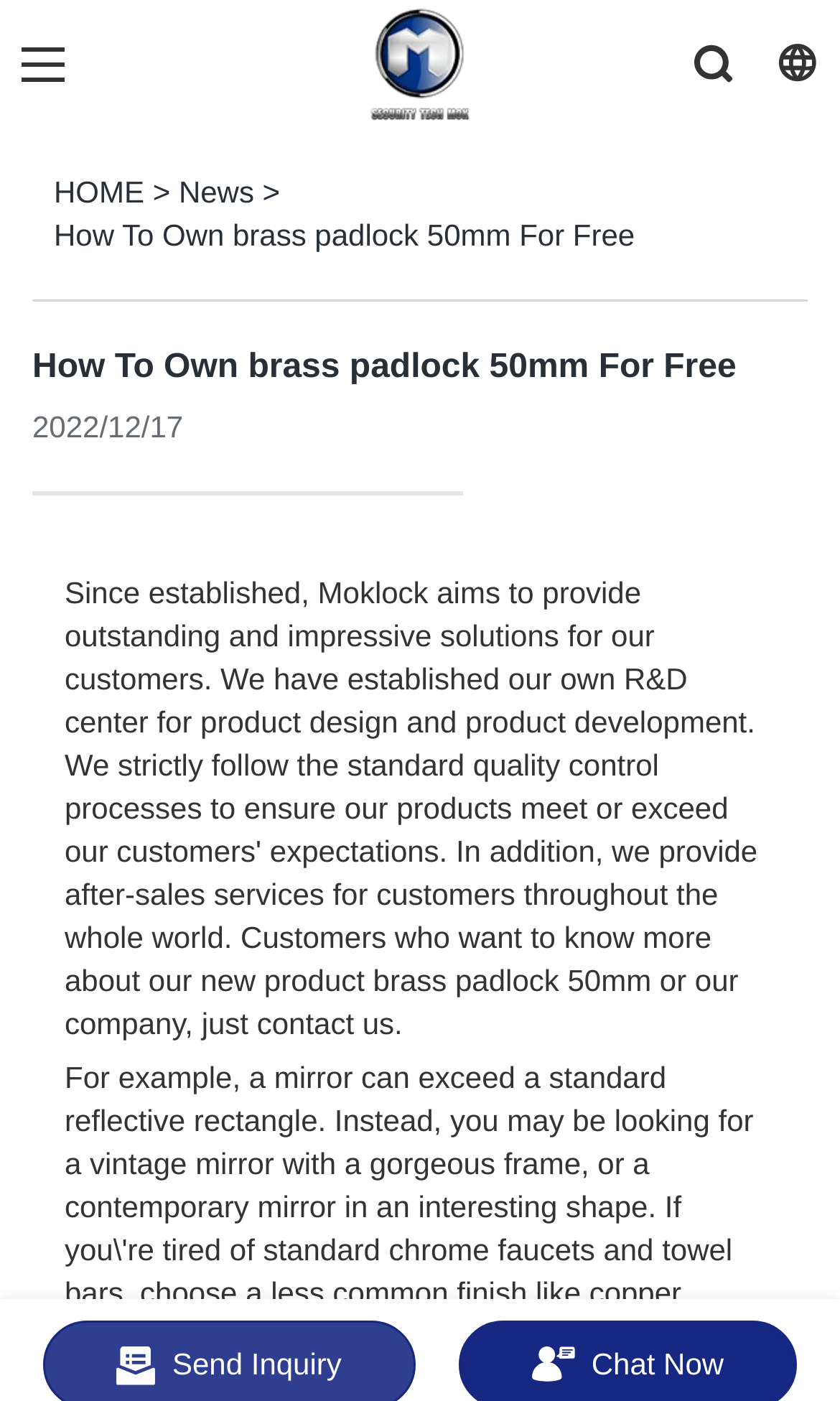Locate the primary heading on the webpage and return its text.

How To Own brass padlock 50mm For Free